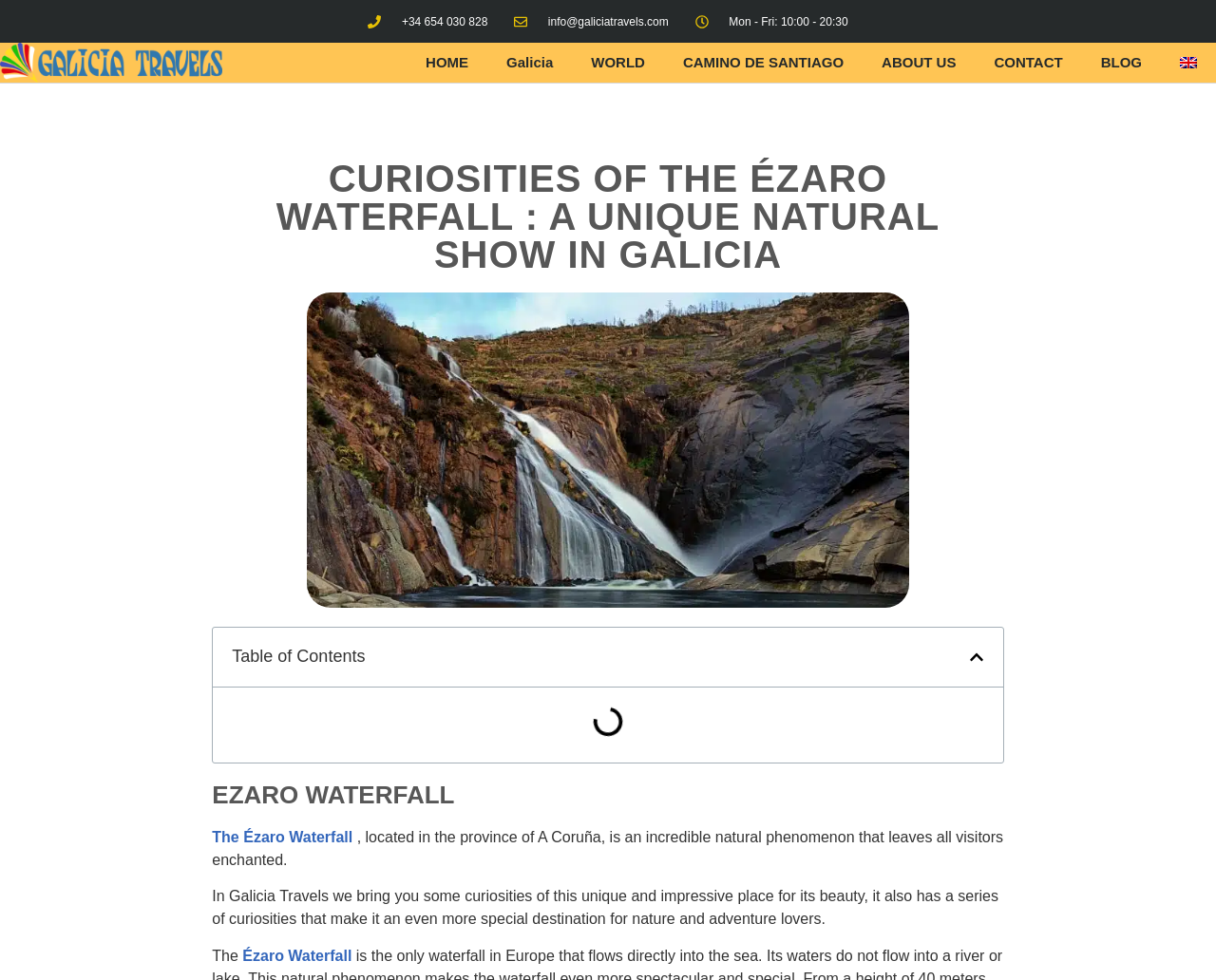Provide a short answer to the following question with just one word or phrase: What is the day of the week with the earliest opening hour?

Monday